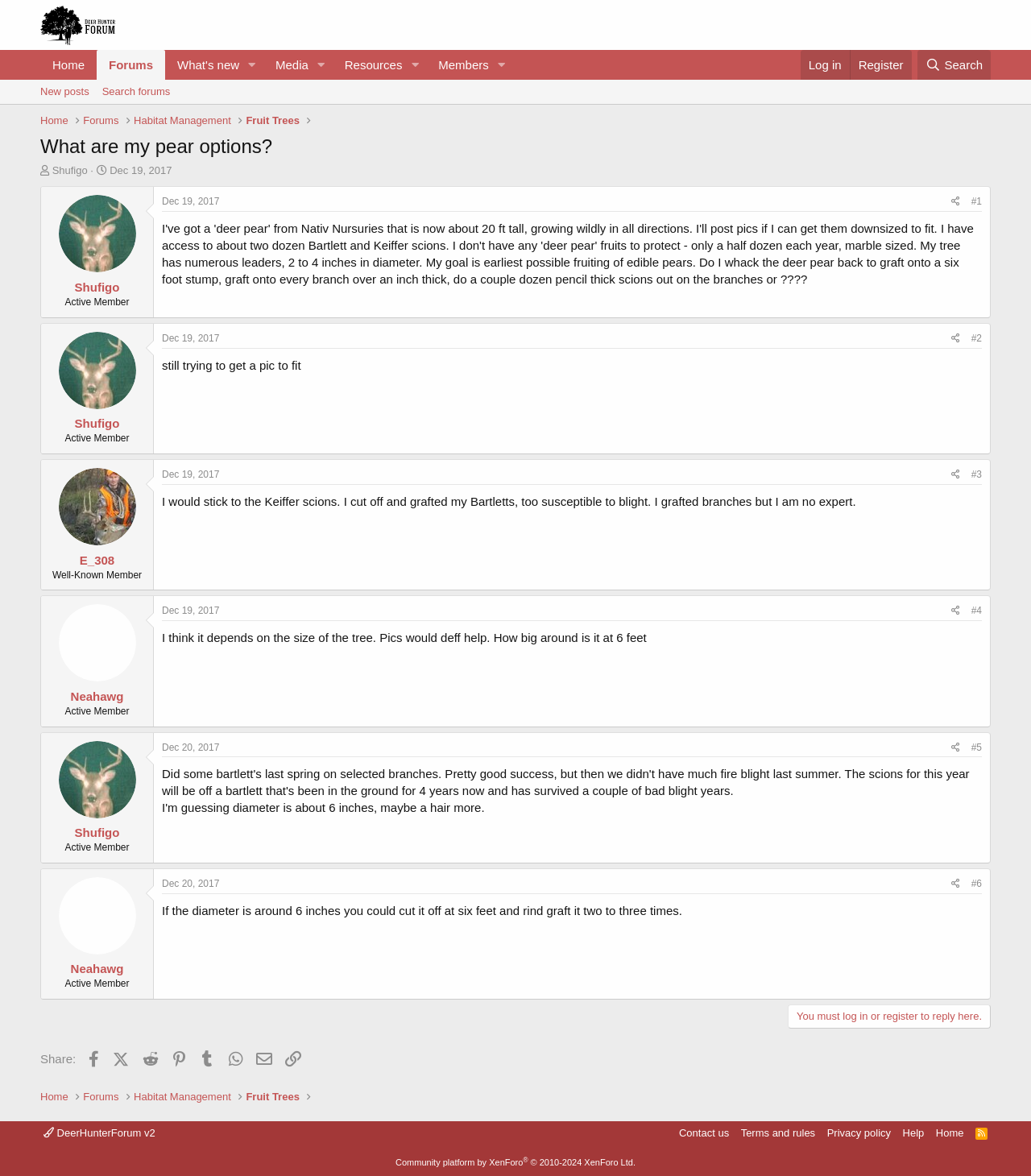Respond to the question below with a single word or phrase:
What is the date of the first reply?

Dec 19, 2017